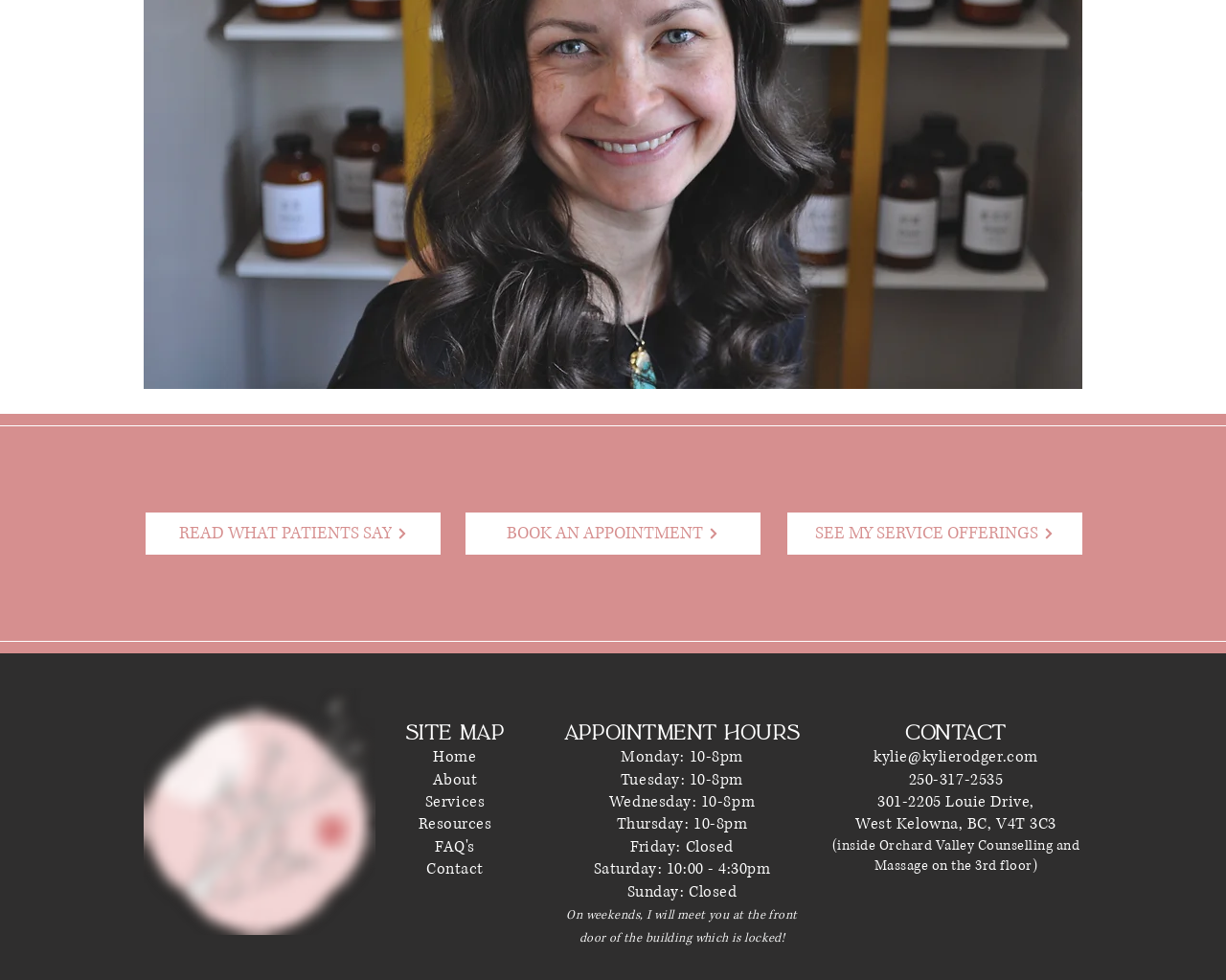Bounding box coordinates are given in the format (top-left x, top-left y, bottom-right x, bottom-right y). All values should be floating point numbers between 0 and 1. Provide the bounding box coordinate for the UI element described as: BOOK AN APPOINTMENT

[0.38, 0.523, 0.62, 0.566]